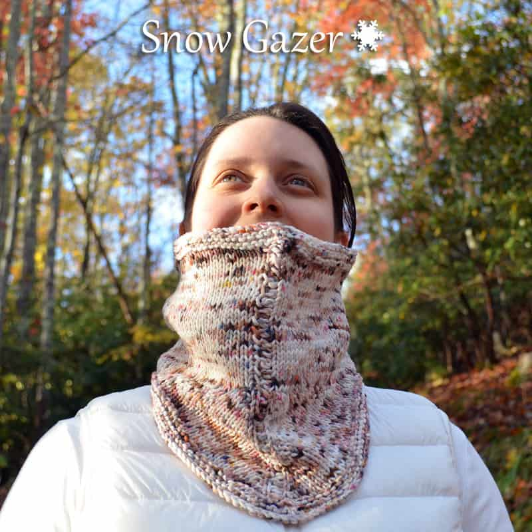Using the details in the image, give a detailed response to the question below:
What is the purpose of the cowl?

The cowl is designed to provide warmth and comfort, as indicated by its snug fit around the neck and chest, making it ideal for frosty weather.